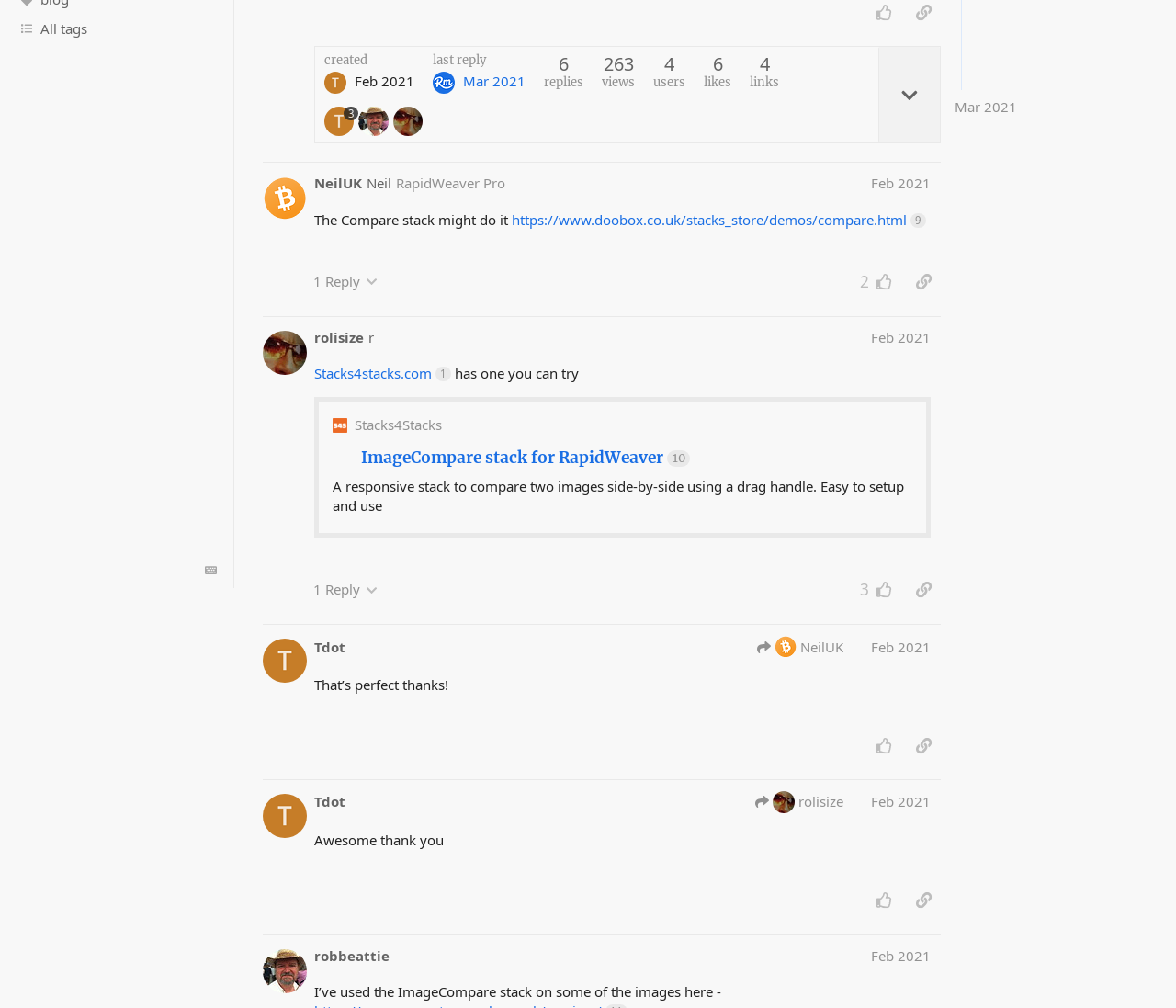Find the bounding box coordinates for the HTML element specified by: "All tags".

[0.0, 0.014, 0.199, 0.043]